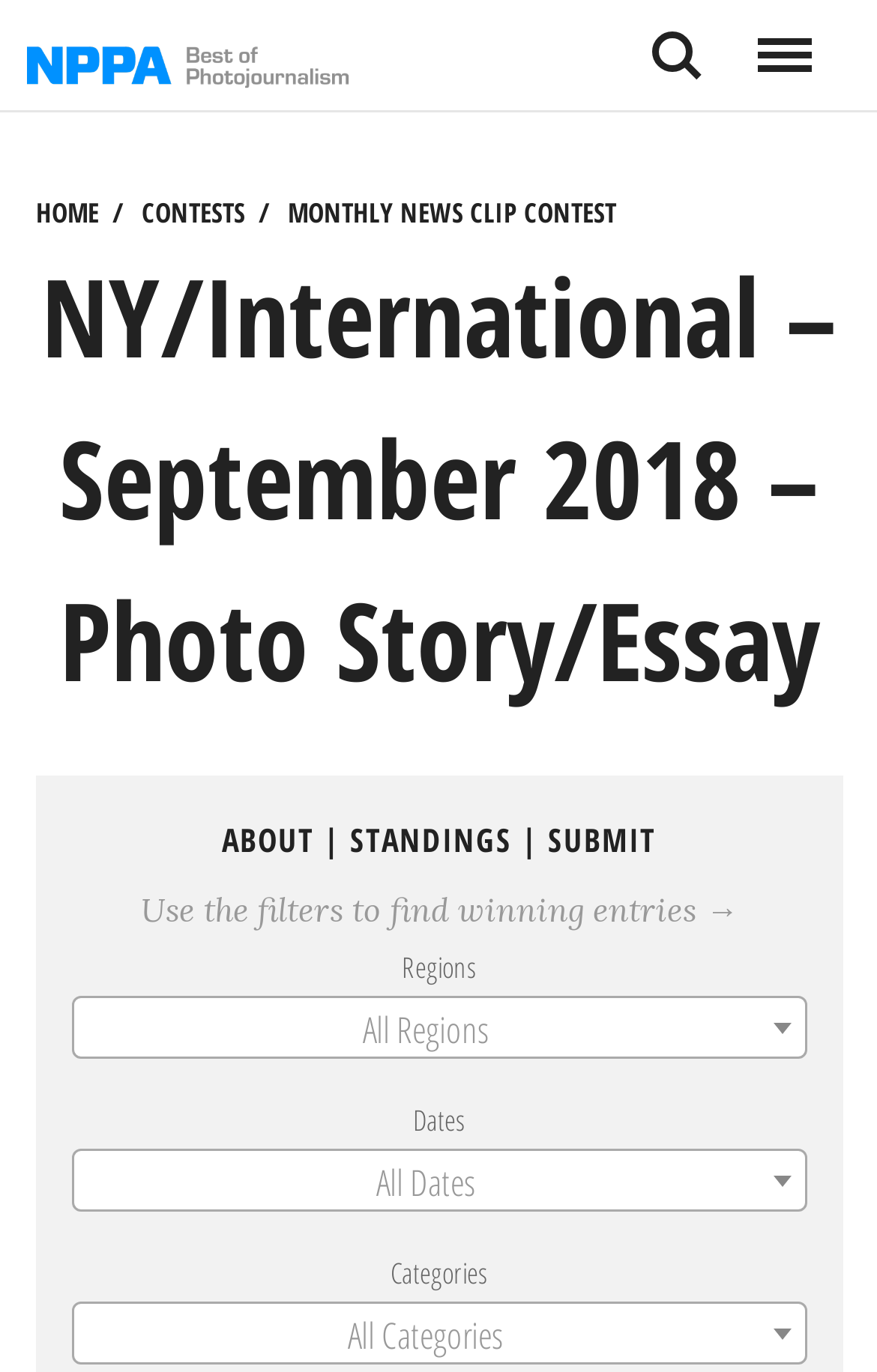Find and specify the bounding box coordinates that correspond to the clickable region for the instruction: "View the ABOUT page".

[0.253, 0.596, 0.358, 0.627]